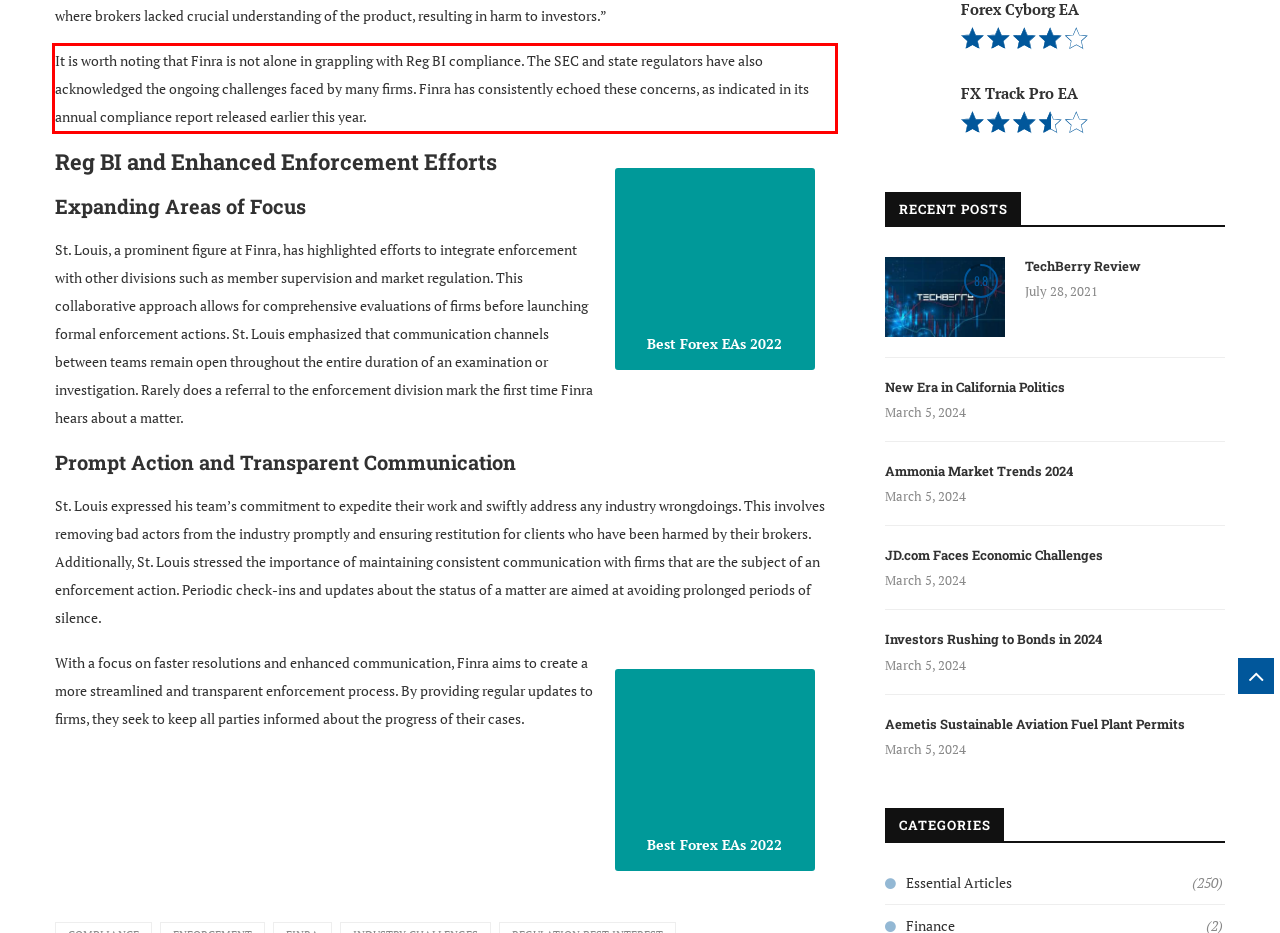Within the screenshot of the webpage, there is a red rectangle. Please recognize and generate the text content inside this red bounding box.

It is worth noting that Finra is not alone in grappling with Reg BI compliance. The SEC and state regulators have also acknowledged the ongoing challenges faced by many firms. Finra has consistently echoed these concerns, as indicated in its annual compliance report released earlier this year.